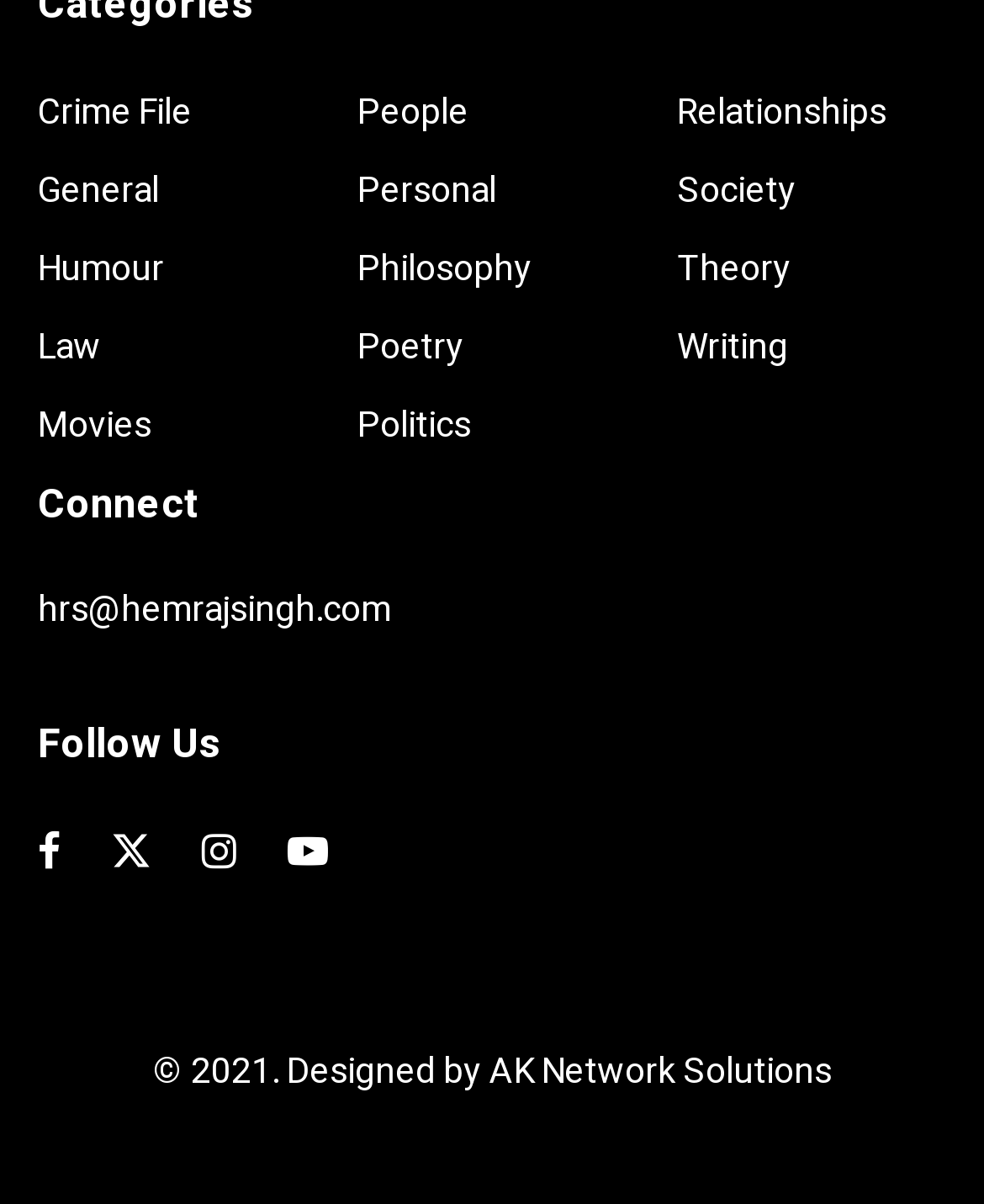Provide the bounding box coordinates for the area that should be clicked to complete the instruction: "Check the copyright information".

[0.155, 0.869, 0.496, 0.913]